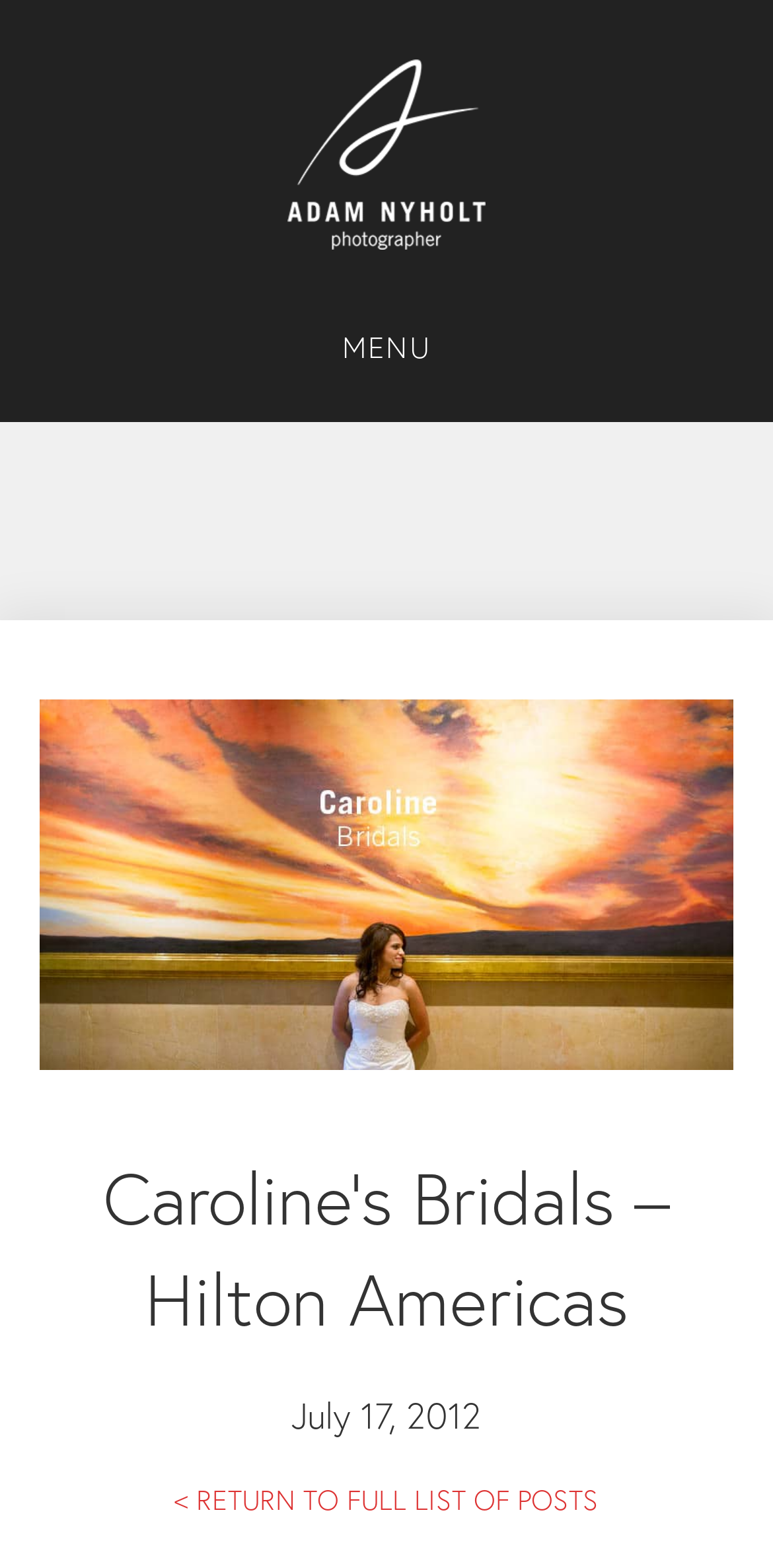Please identify the webpage's heading and generate its text content.

Caroline’s Bridals – Hilton Americas